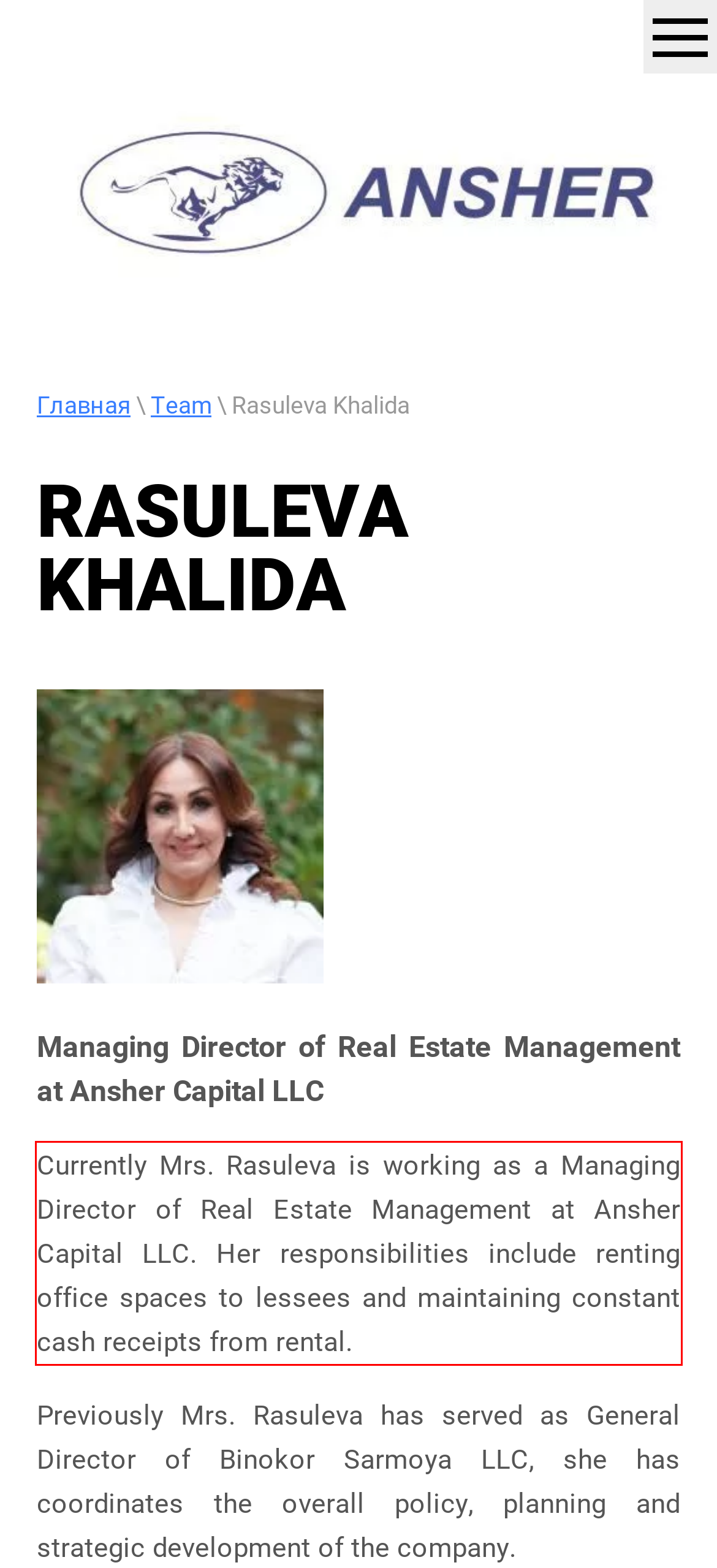Look at the provided screenshot of the webpage and perform OCR on the text within the red bounding box.

Currently Mrs. Rasuleva is working as a Managing Director of Real Estate Management at Ansher Capital LLC. Her responsibilities include renting office spaces to lessees and maintaining constant cash receipts from rental.